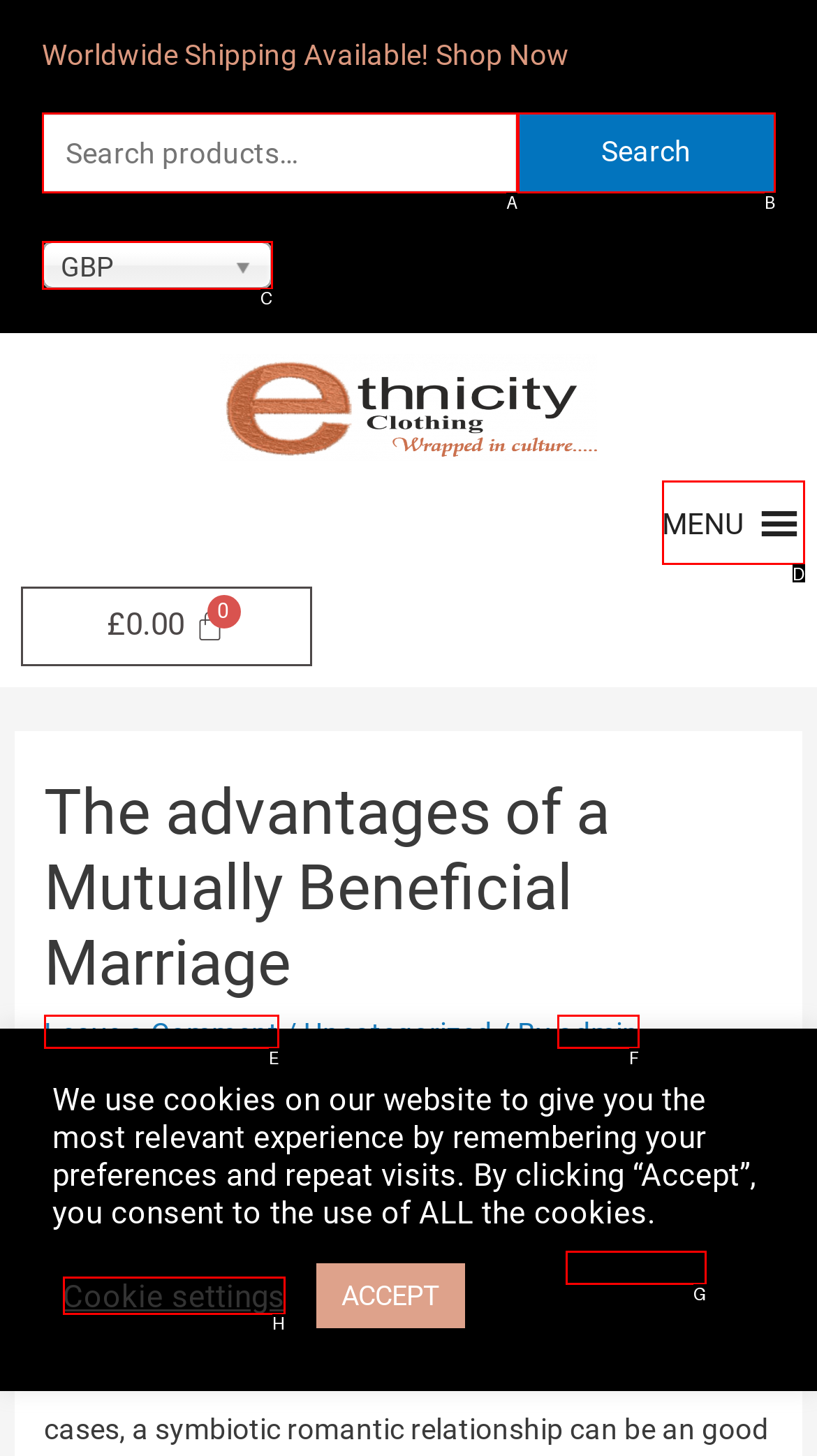Select the option that aligns with the description: MENUMENU
Respond with the letter of the correct choice from the given options.

D